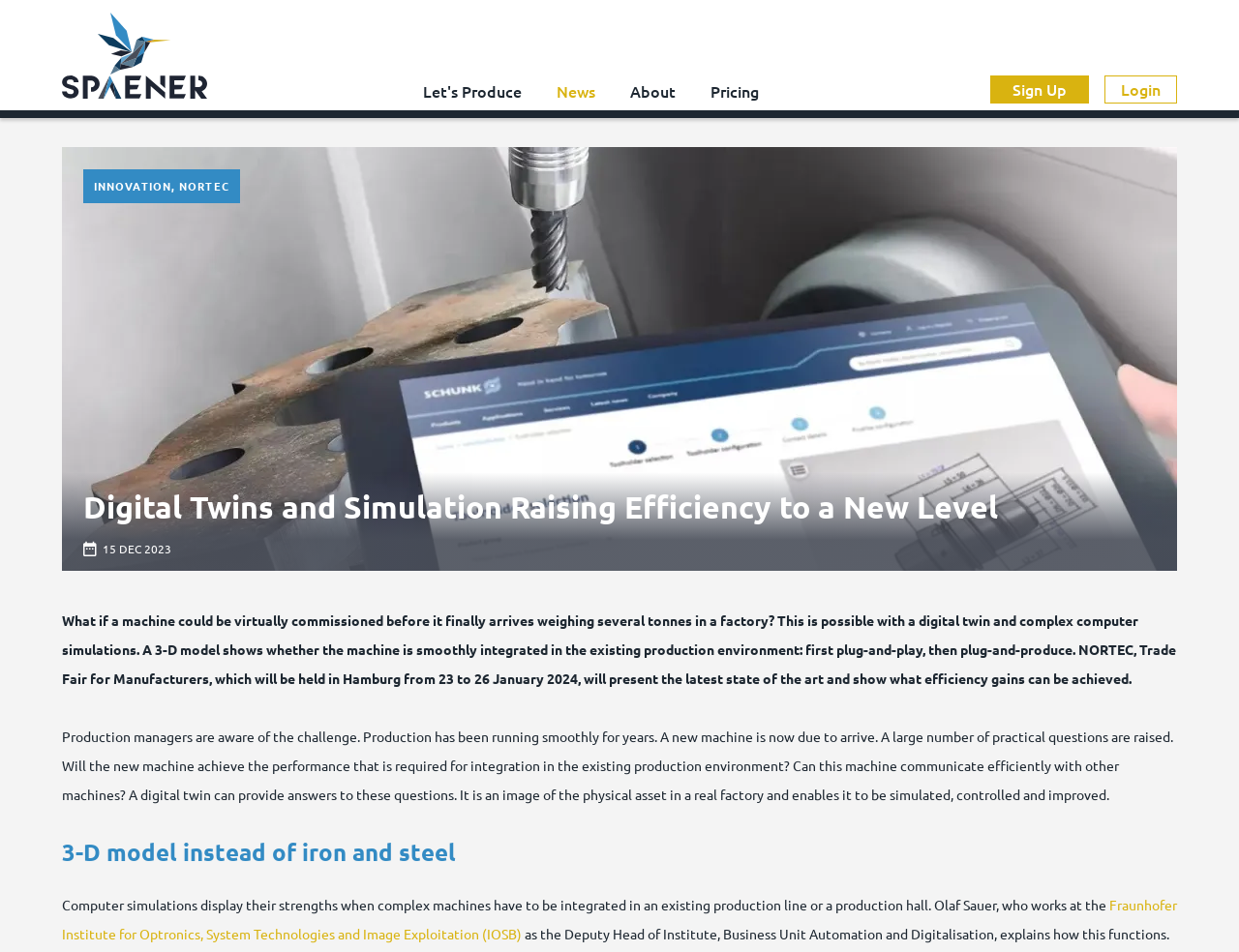Identify the bounding box coordinates of the area you need to click to perform the following instruction: "Click on the SPAENER link".

[0.05, 0.013, 0.167, 0.107]